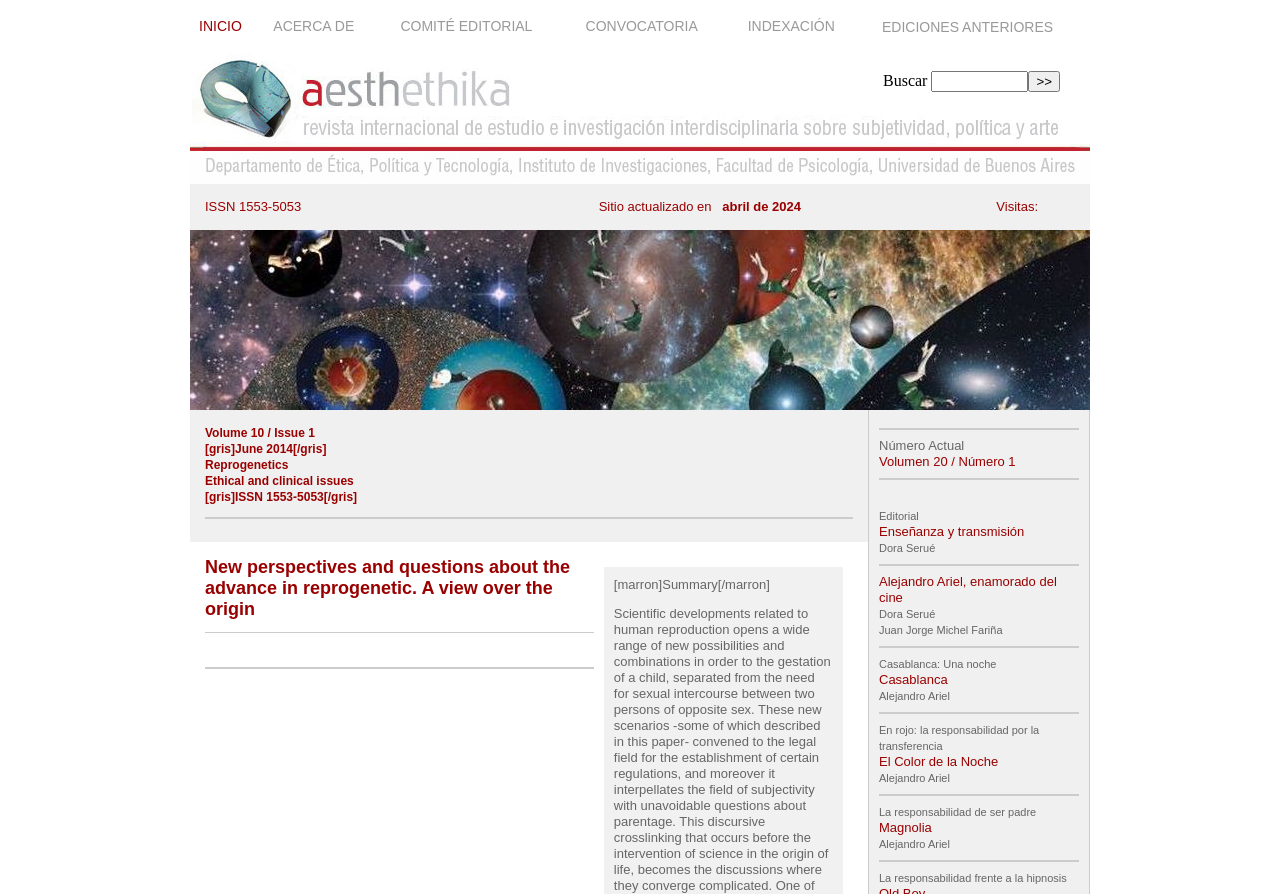Respond concisely with one word or phrase to the following query:
What is the ISSN number of this journal?

1553-5053